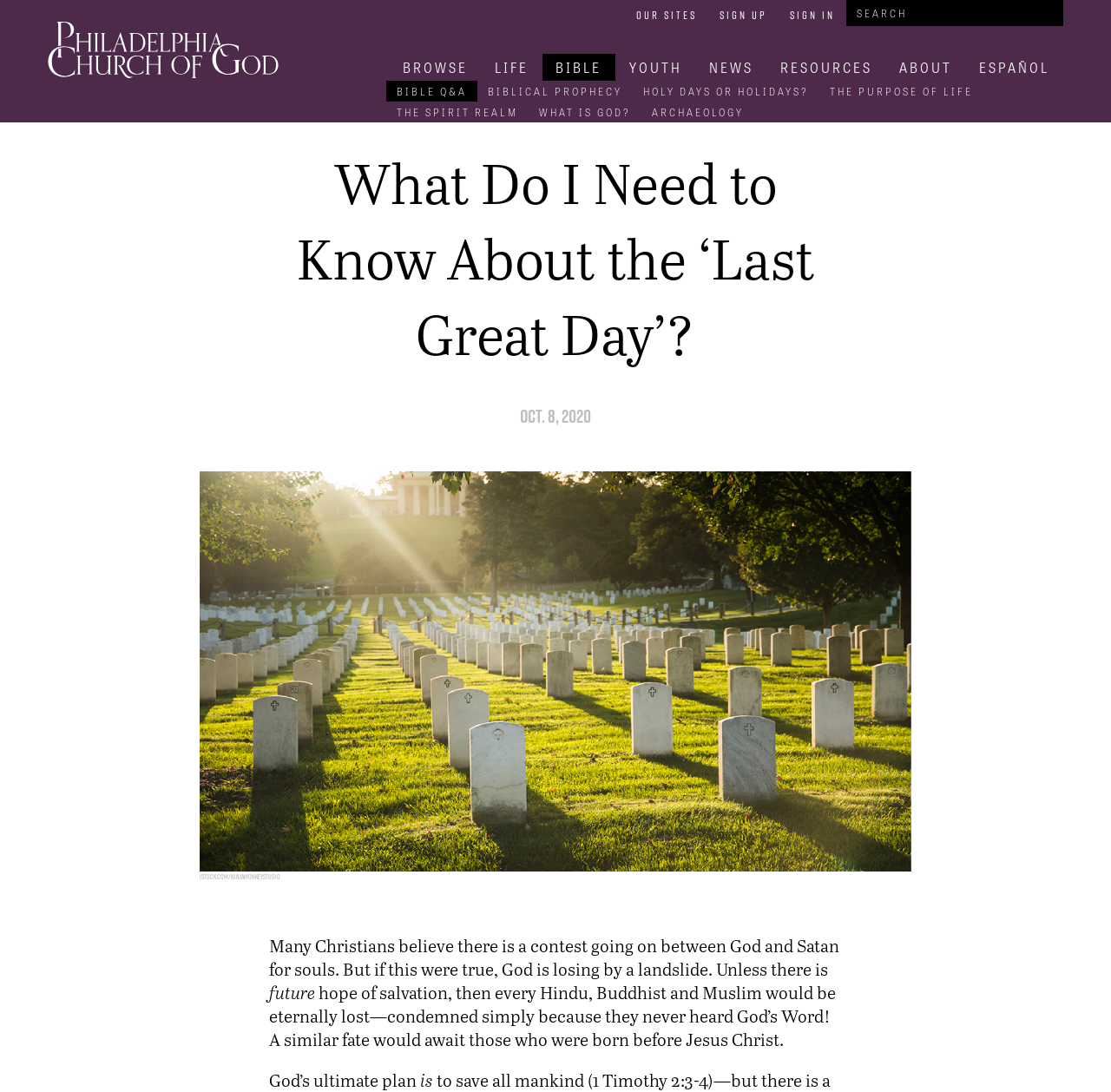Provide a brief response to the question below using a single word or phrase: 
How many main links are there in the top navigation bar?

5